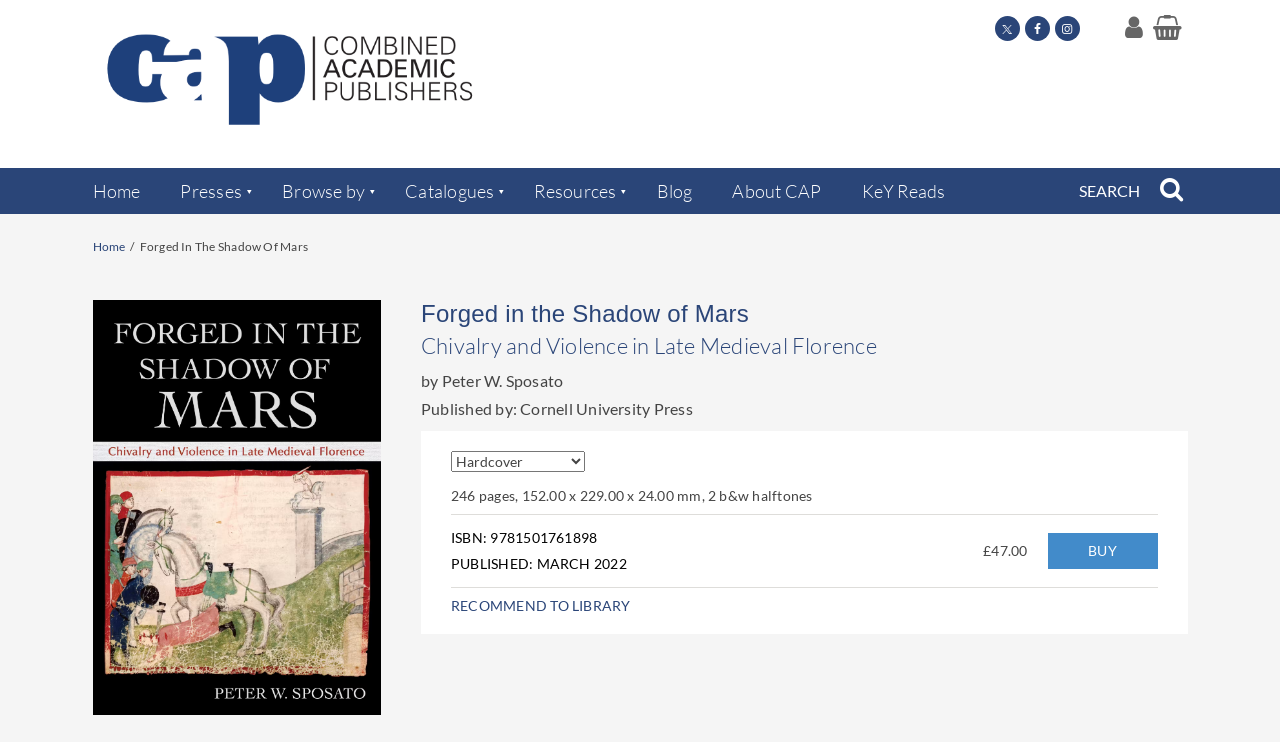Carefully examine the image and provide an in-depth answer to the question: What is the author of the book?

I found the answer by looking at the text 'by Peter W. Sposato' which is located below the book title, and indicates the author of the book.